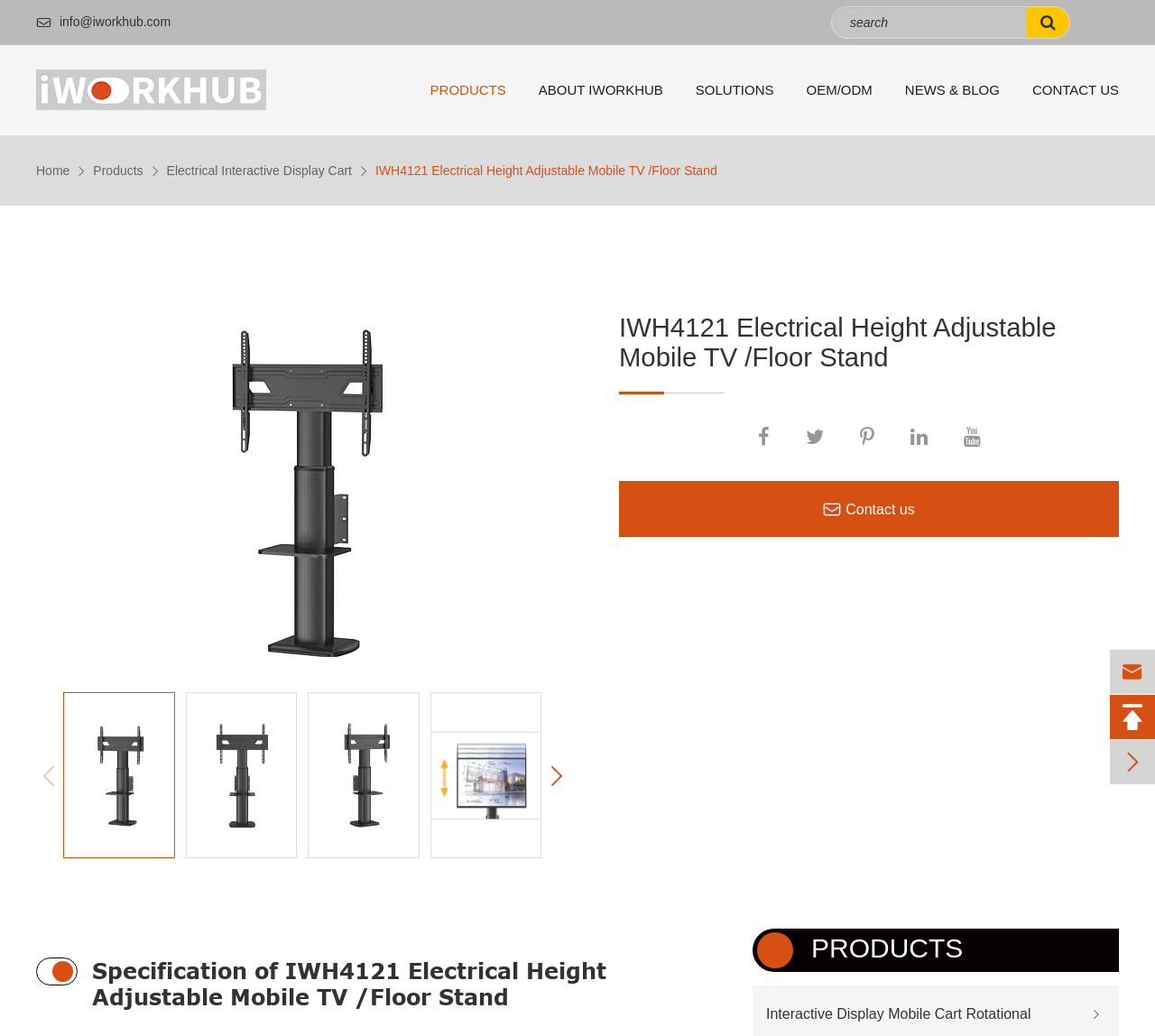Bounding box coordinates are given in the format (top-left x, top-left y, bottom-right x, bottom-right y). All values should be floating point numbers between 0 and 1. Provide the bounding box coordinate for the UI element described as: Products

[0.372, 0.044, 0.438, 0.13]